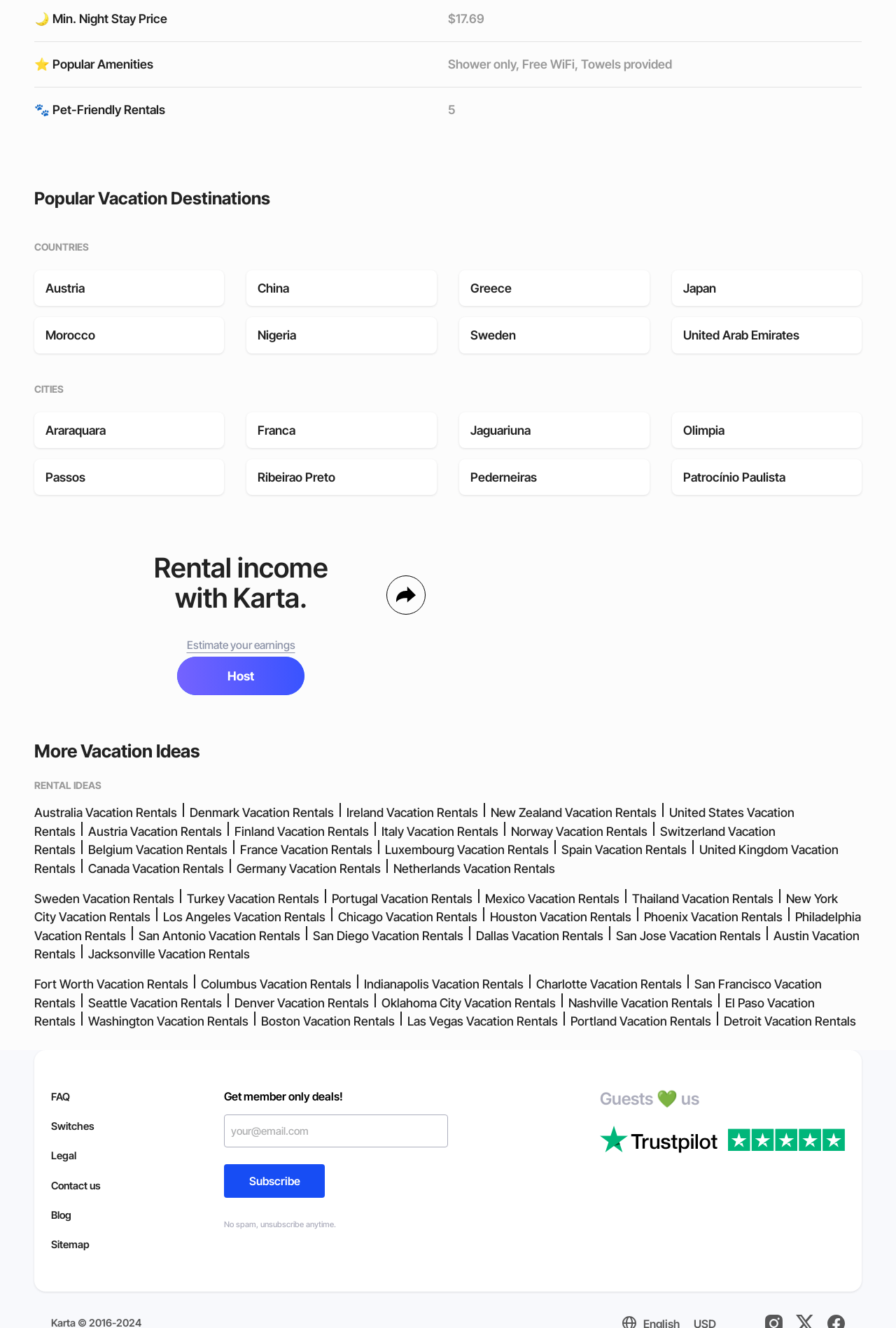How many countries are listed for vacation rentals?
Please provide a single word or phrase as the answer based on the screenshot.

9